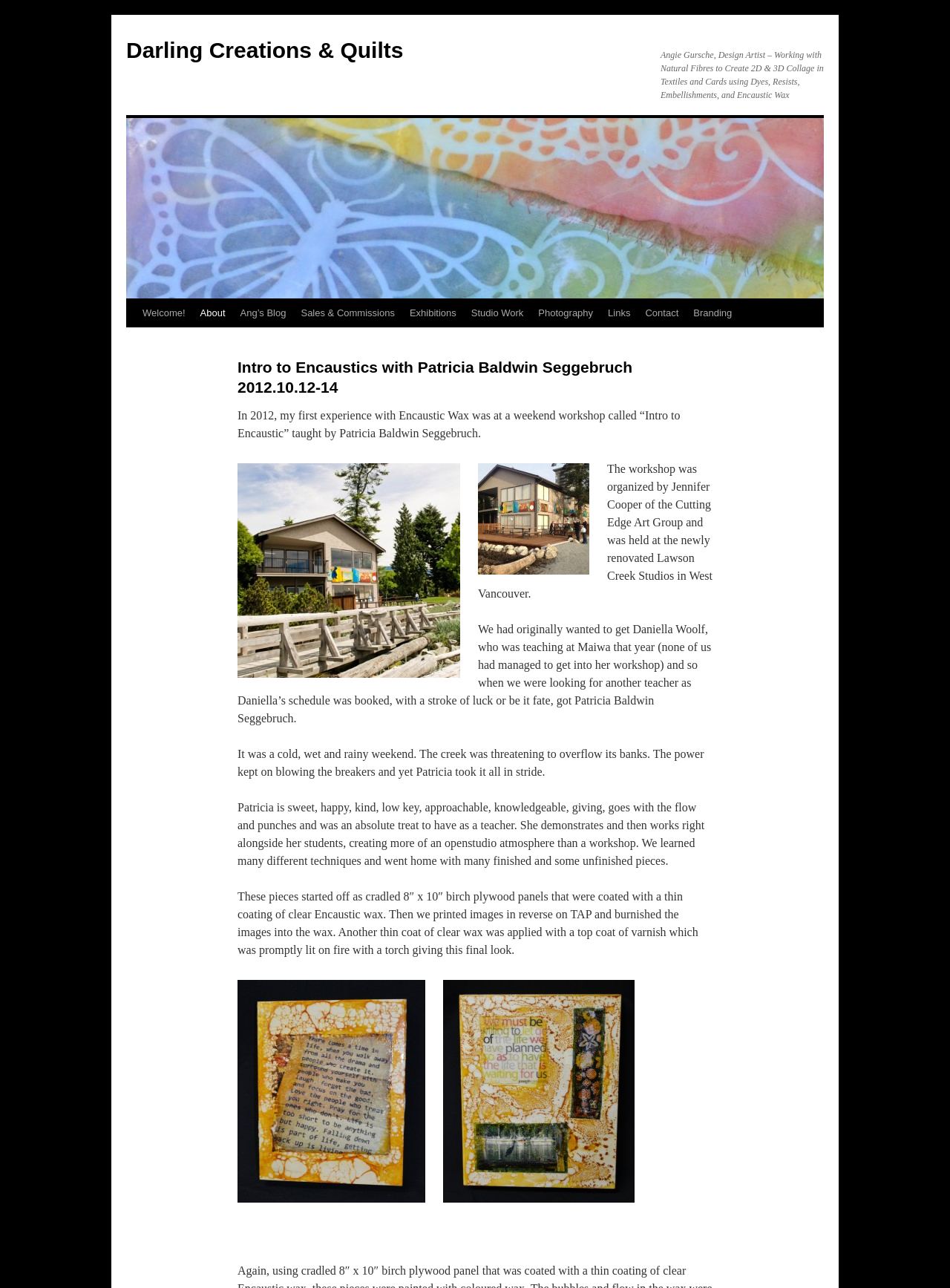Locate the bounding box of the user interface element based on this description: "Studio Work".

[0.488, 0.232, 0.559, 0.254]